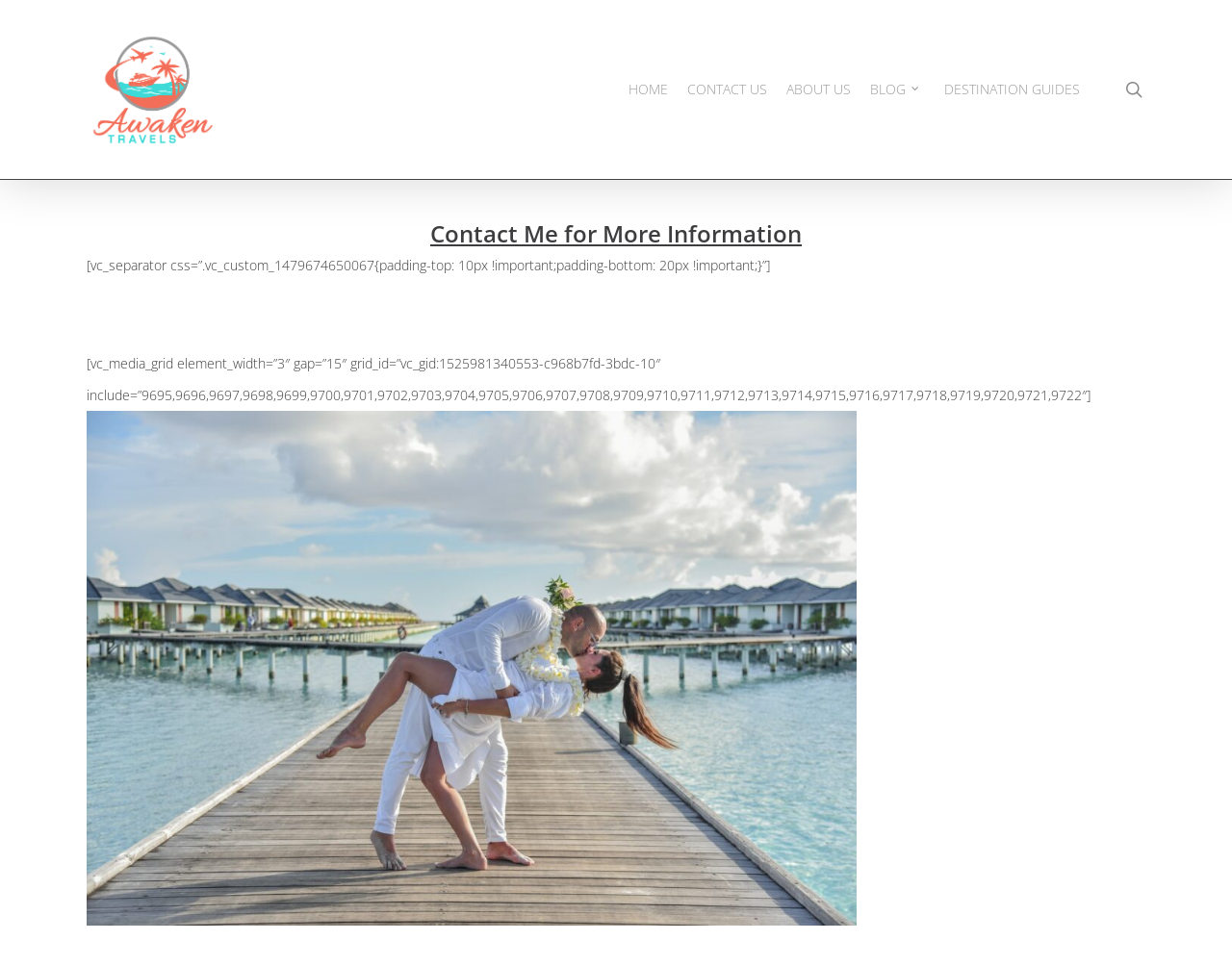What type of image is displayed on the webpage?
Look at the image and answer the question with a single word or phrase.

Destination wedding image